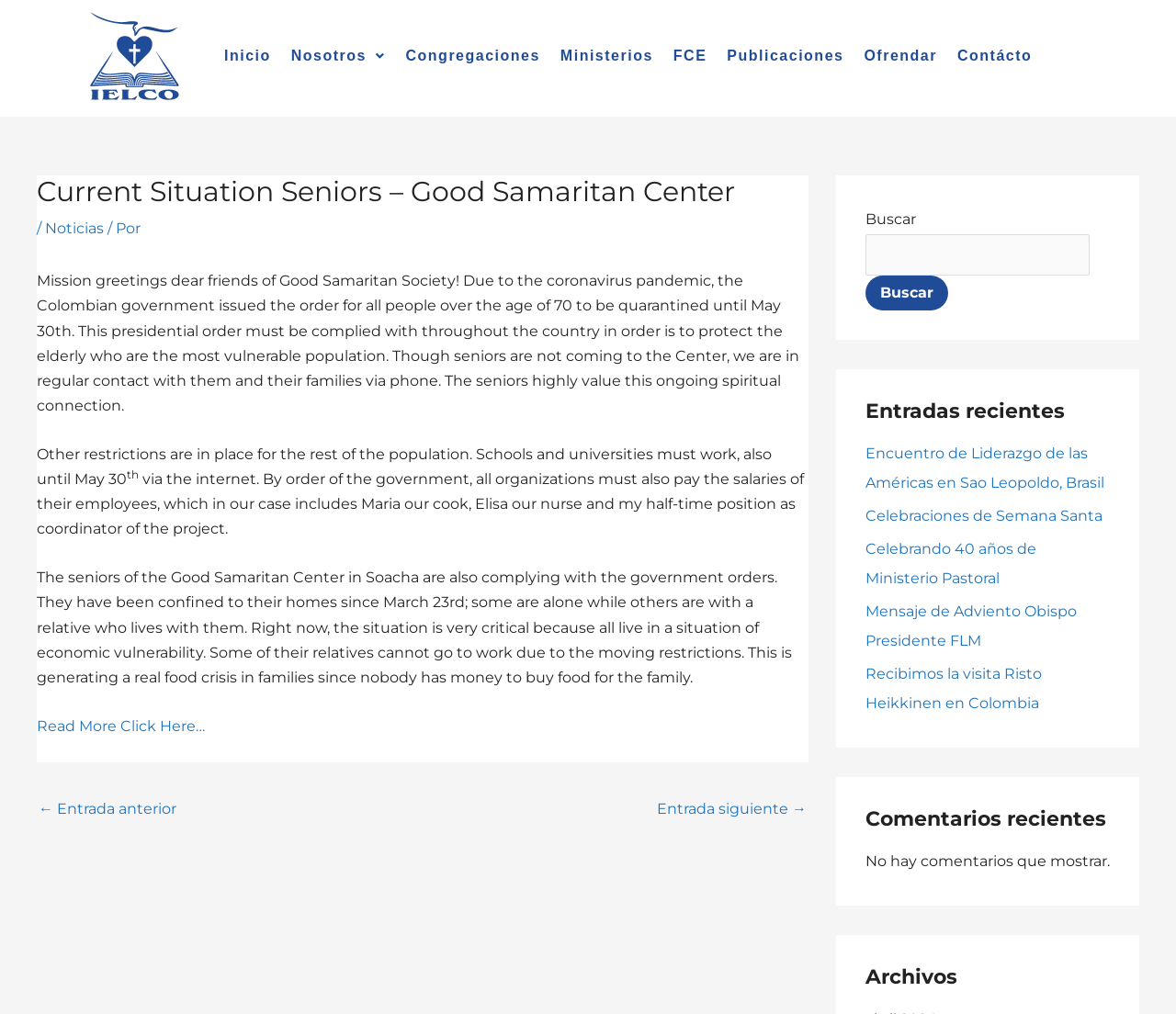Please identify the bounding box coordinates of the element I need to click to follow this instruction: "View recent entries".

[0.736, 0.439, 0.939, 0.485]